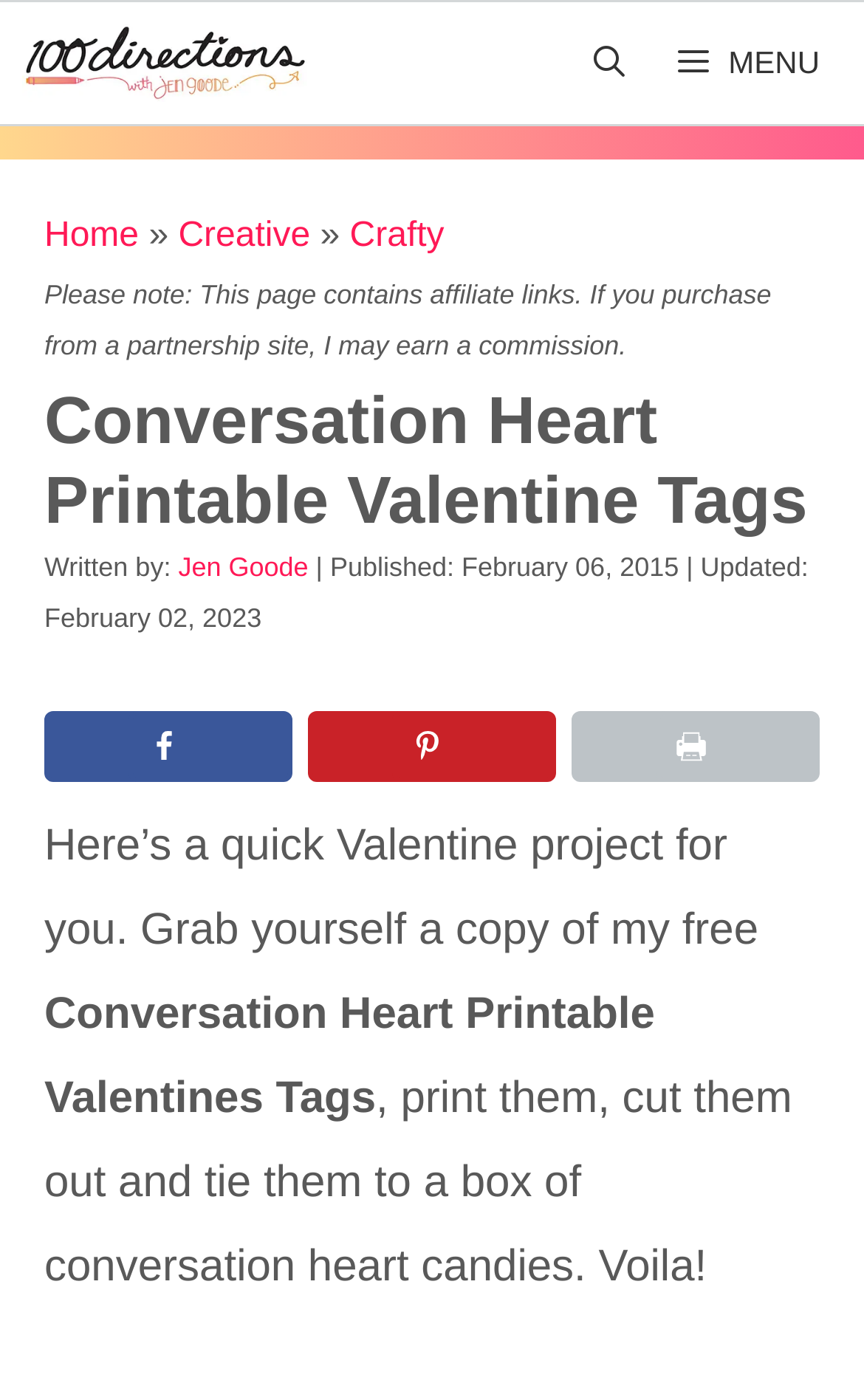How many social media sharing options are available?
Look at the image and respond with a single word or a short phrase.

3